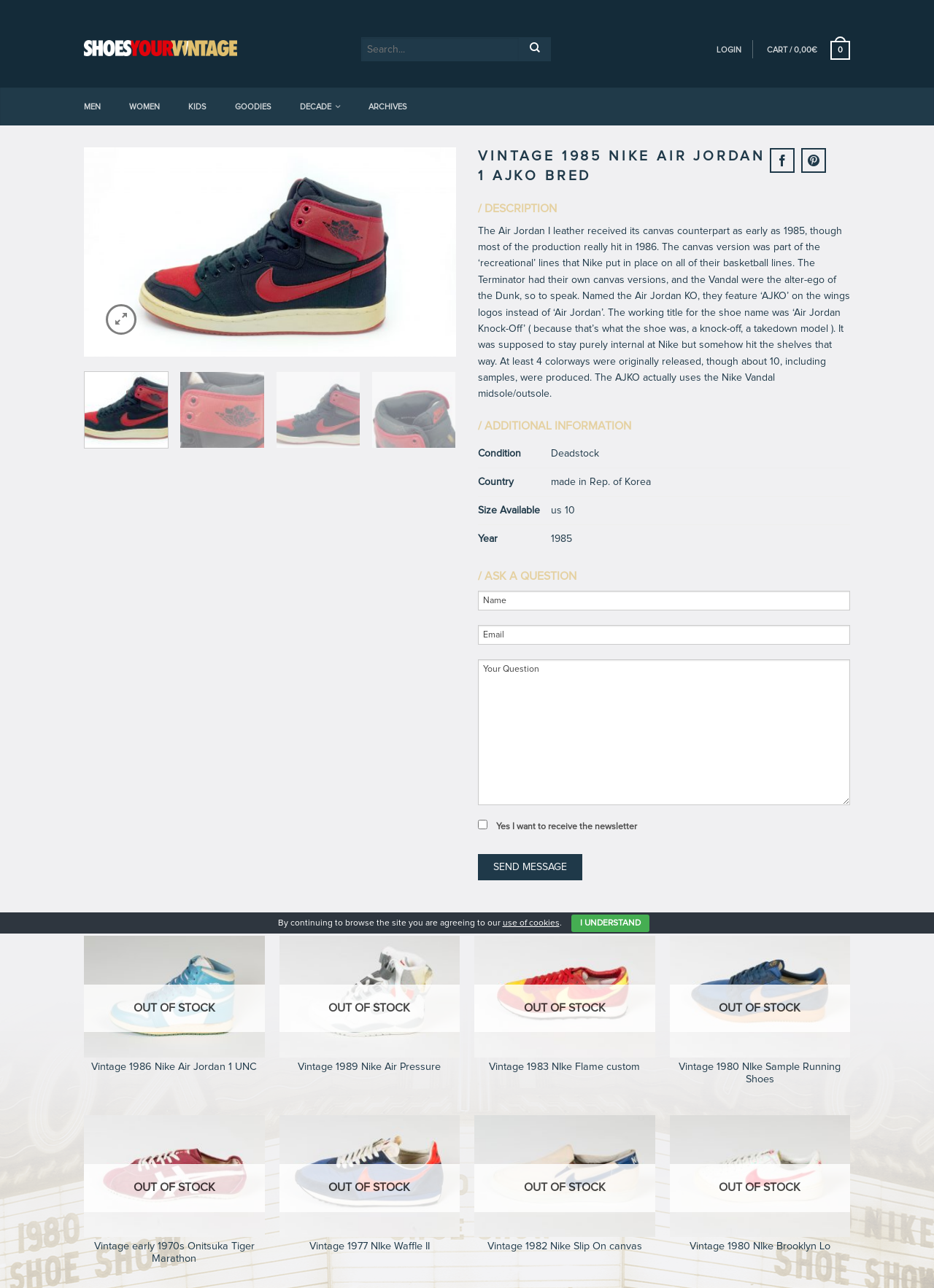What is the condition of the shoe?
Look at the image and provide a short answer using one word or a phrase.

Deadstock